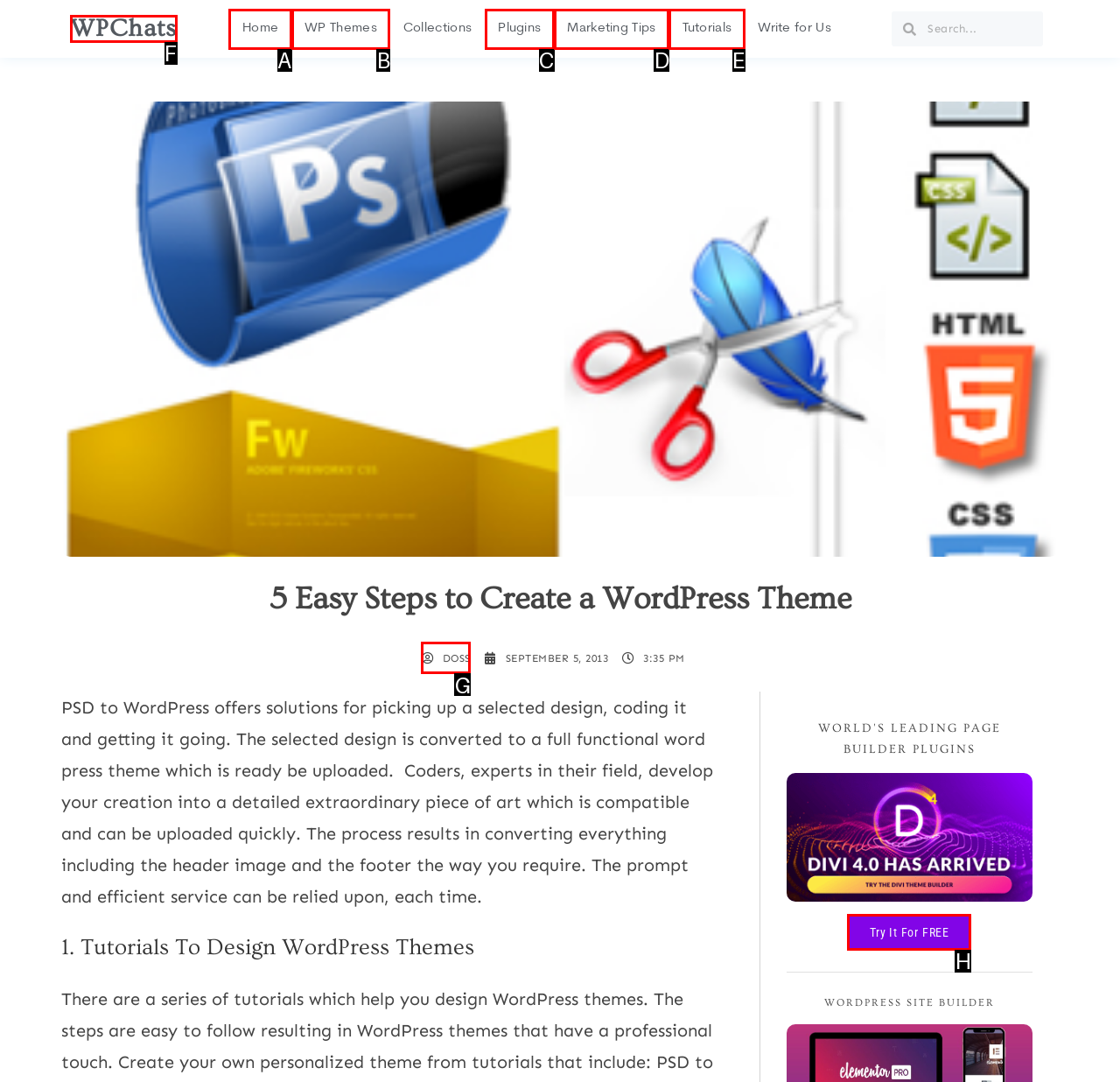Choose the UI element you need to click to carry out the task: Try the 'elegant themes page builder plugin' for free.
Respond with the corresponding option's letter.

H